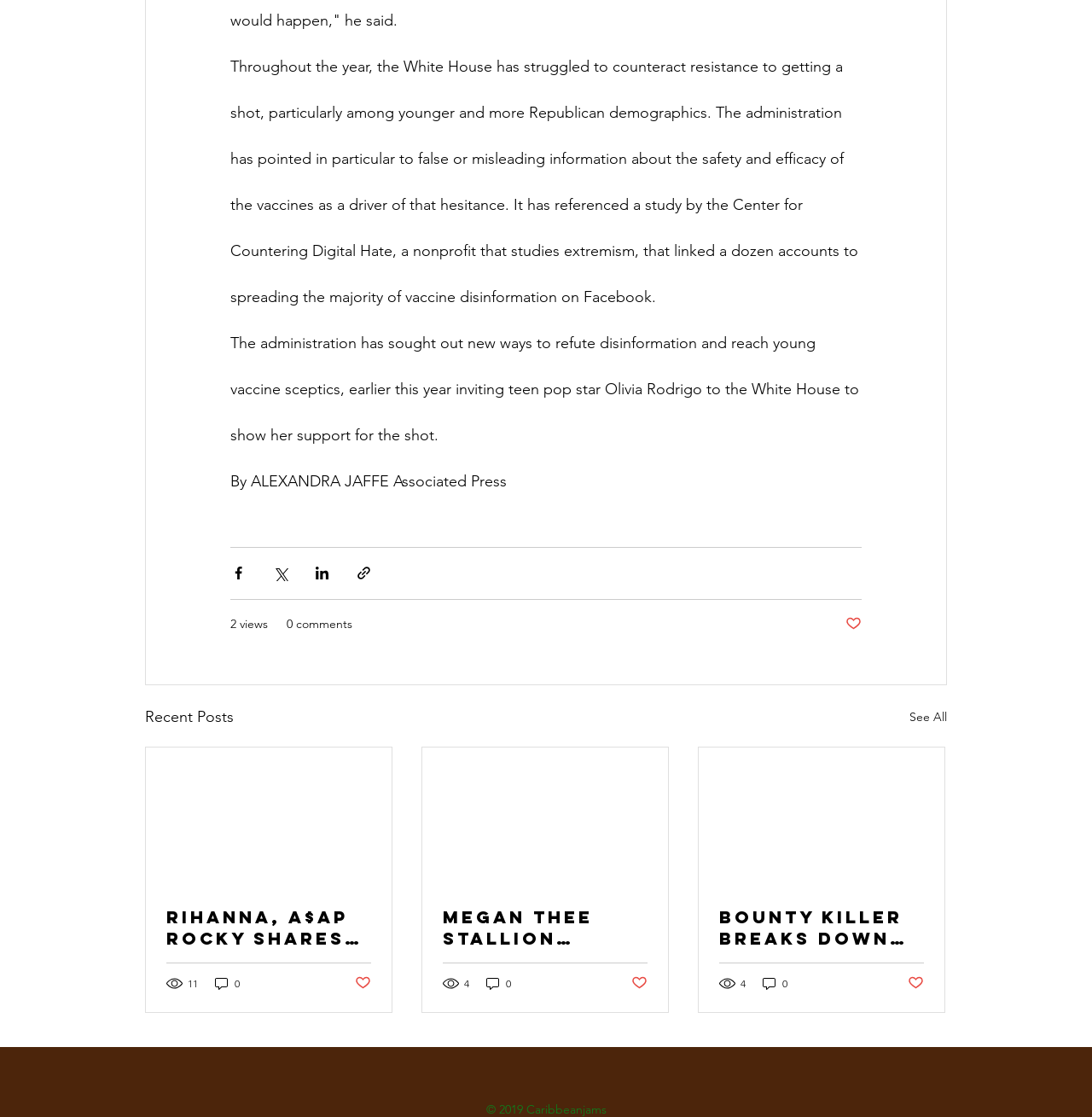Select the bounding box coordinates of the element I need to click to carry out the following instruction: "Share via Facebook".

[0.211, 0.506, 0.226, 0.521]